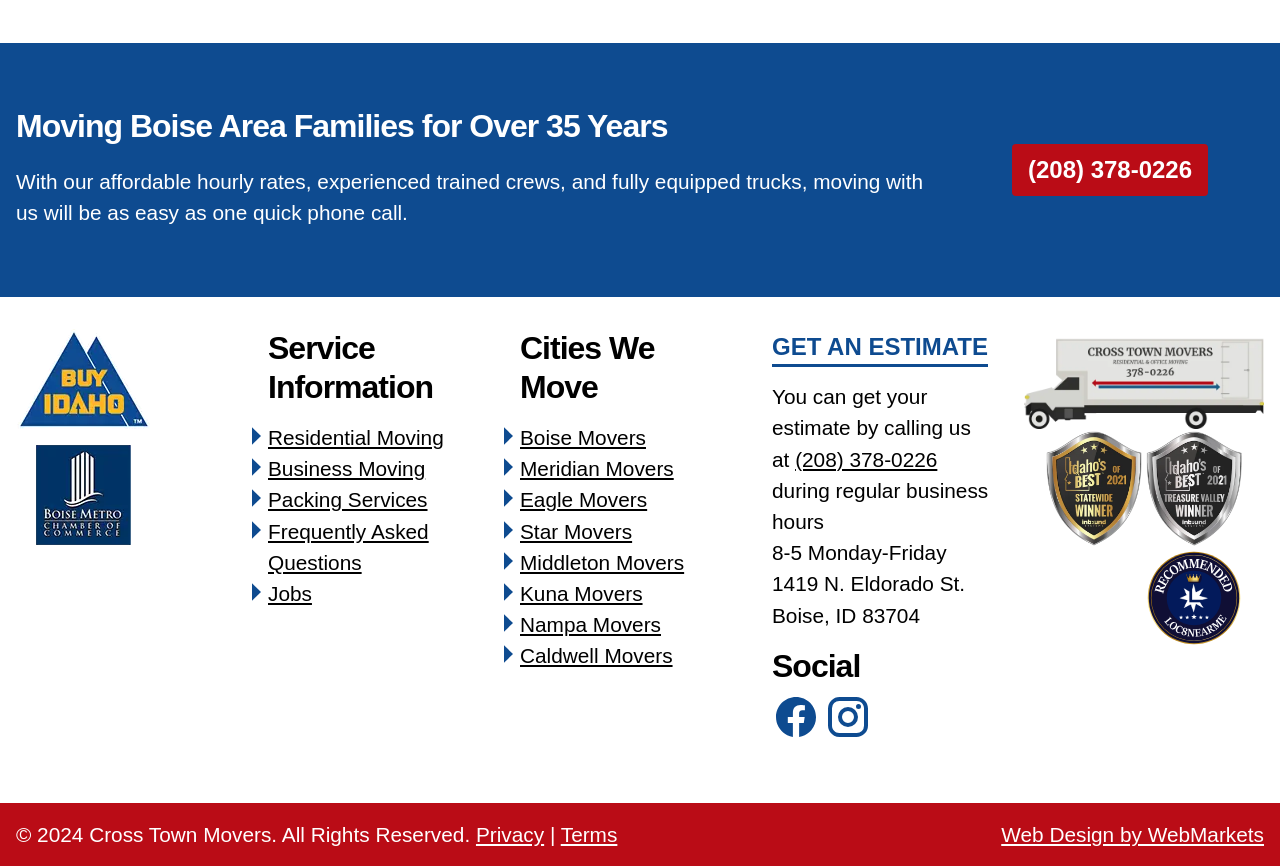What is the phone number to get an estimate?
Based on the image, answer the question with a single word or brief phrase.

(208) 378-0226